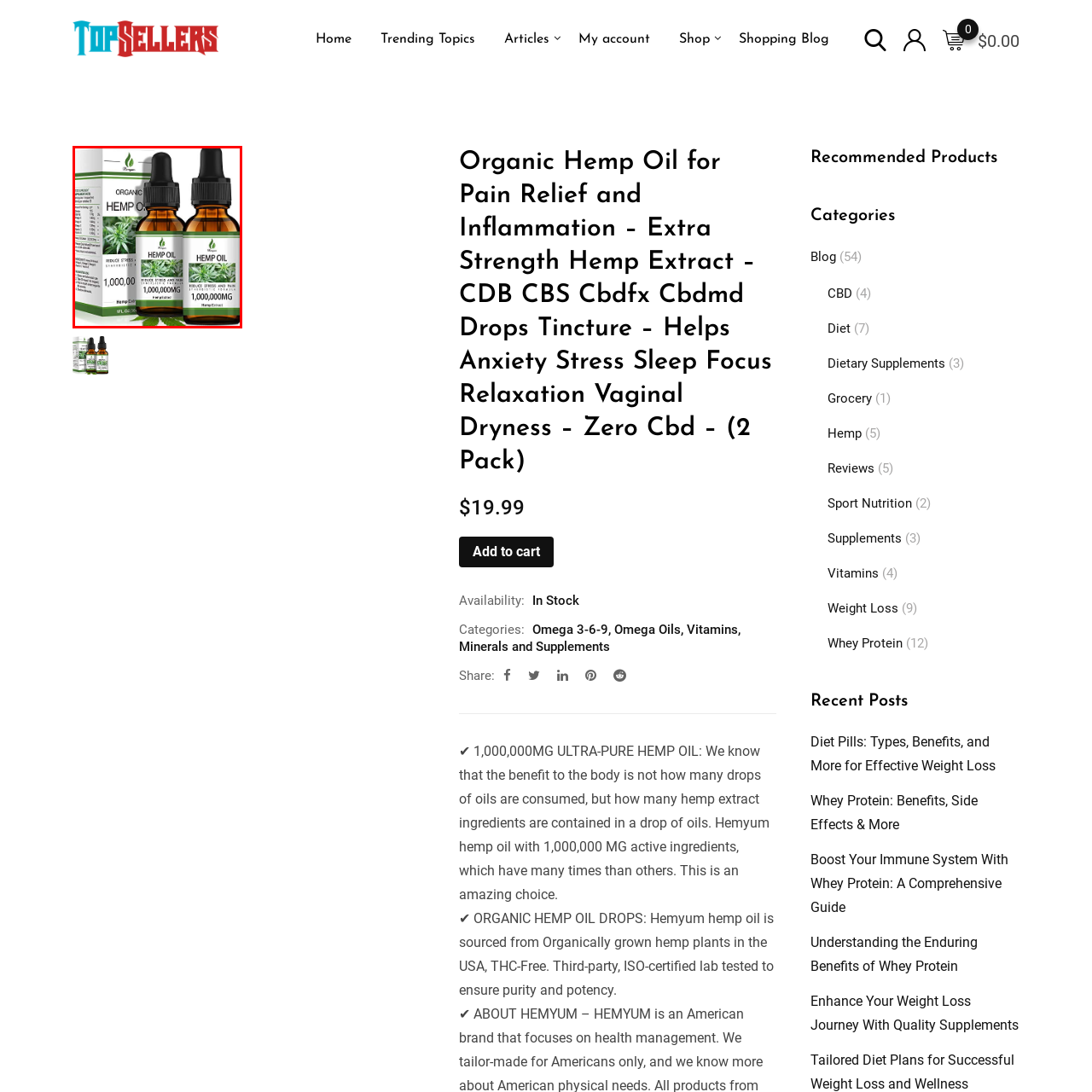Analyze the image surrounded by the red box and respond concisely: How many MG of hemp extract is in each bottle?

1,000,000 MG